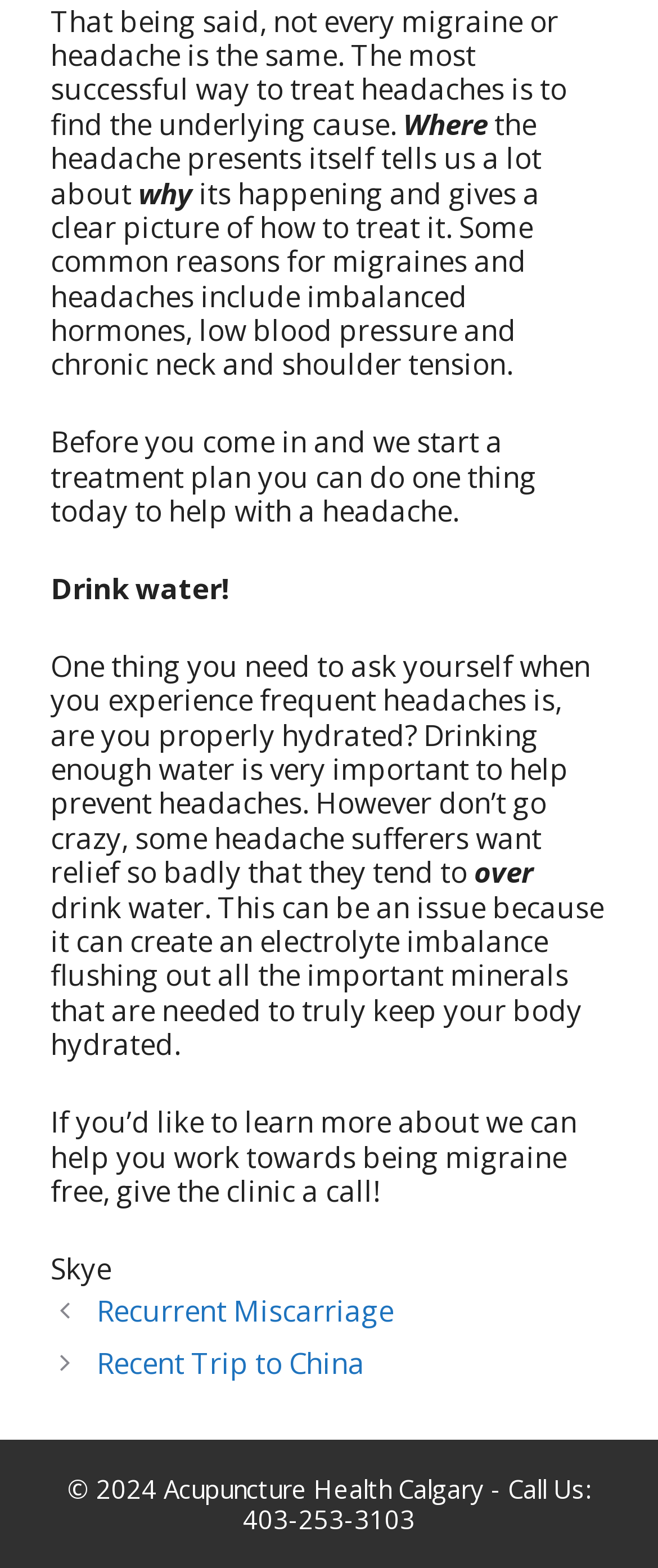Provide your answer to the question using just one word or phrase: How many links are there in the 'Posts' section?

2